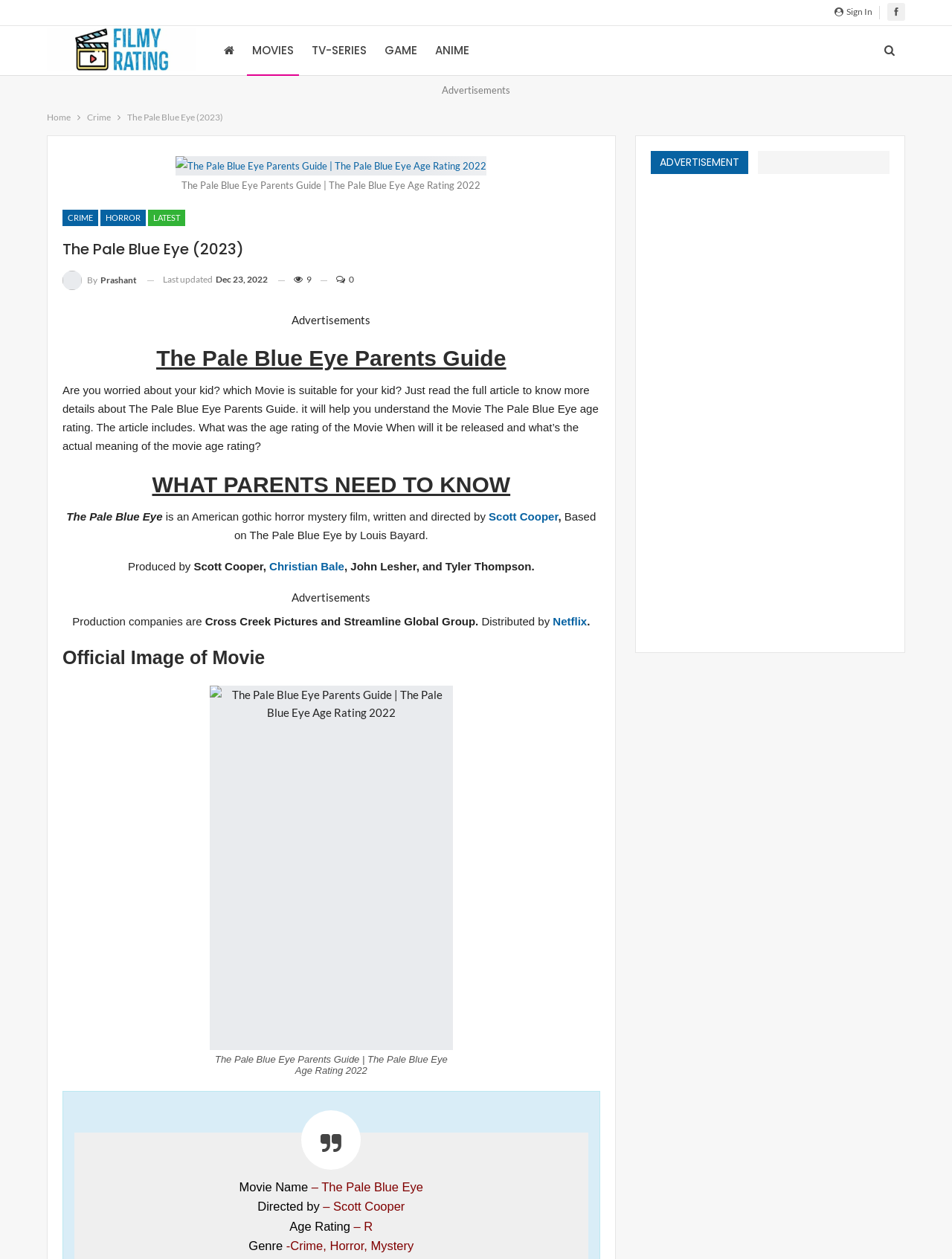Could you specify the bounding box coordinates for the clickable section to complete the following instruction: "Sign in"?

[0.888, 0.005, 0.916, 0.014]